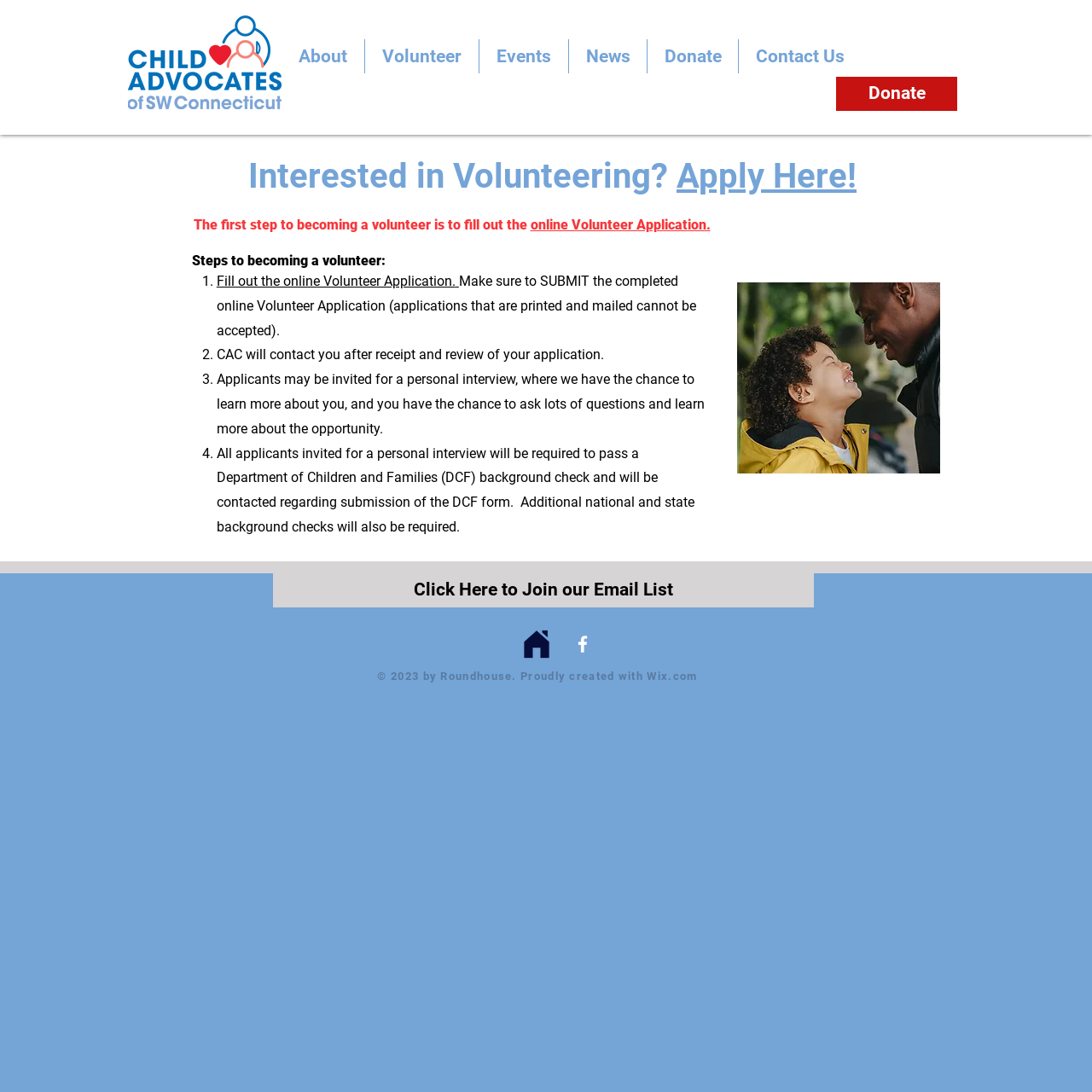Answer succinctly with a single word or phrase:
What is the text of the main heading?

Interested in Volunteering? Apply Here!